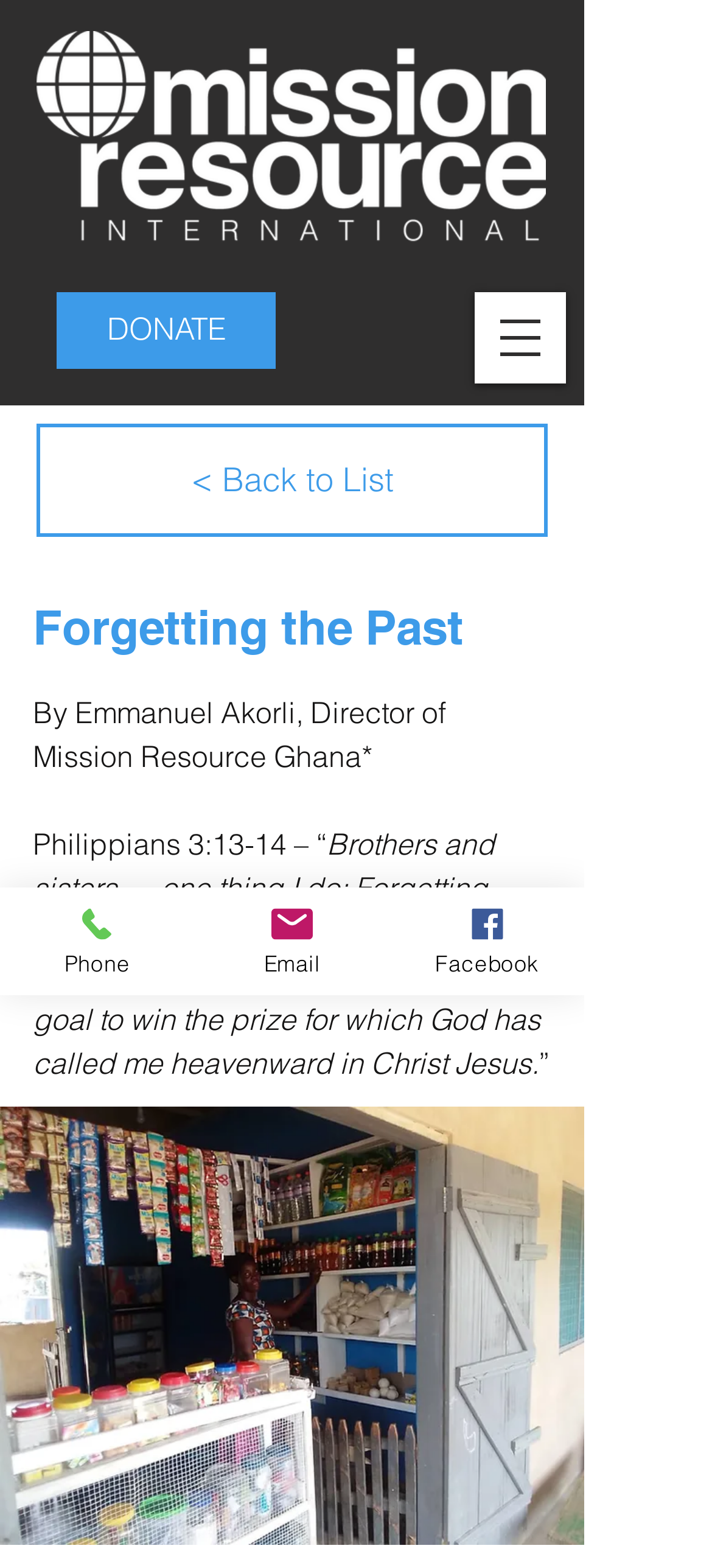What is the Bible verse mentioned?
Utilize the image to construct a detailed and well-explained answer.

The text 'Philippians 3:13-14 – “Brothers and sisters … one thing I do: Forgetting what is behind and straining toward what is ahead, I press on toward the goal to win the prize for which God has called me heavenward in Christ Jesus.' is present on the page, which mentions the Bible verse Philippians 3:13-14.